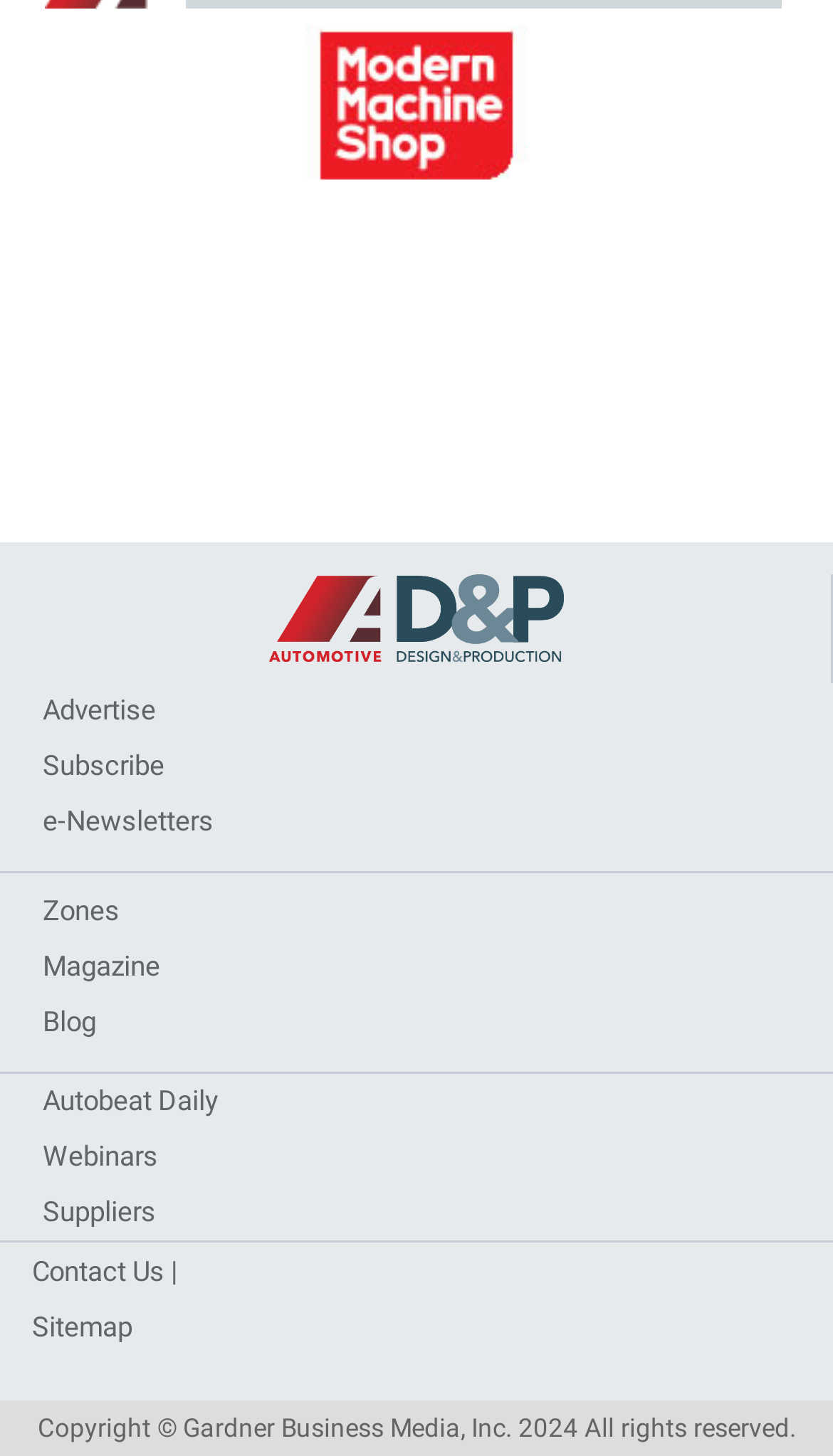How many links are in the top section?
Kindly give a detailed and elaborate answer to the question.

The top section of the webpage contains four links, which are not labeled but have bounding box coordinates indicating their position at the top of the page.